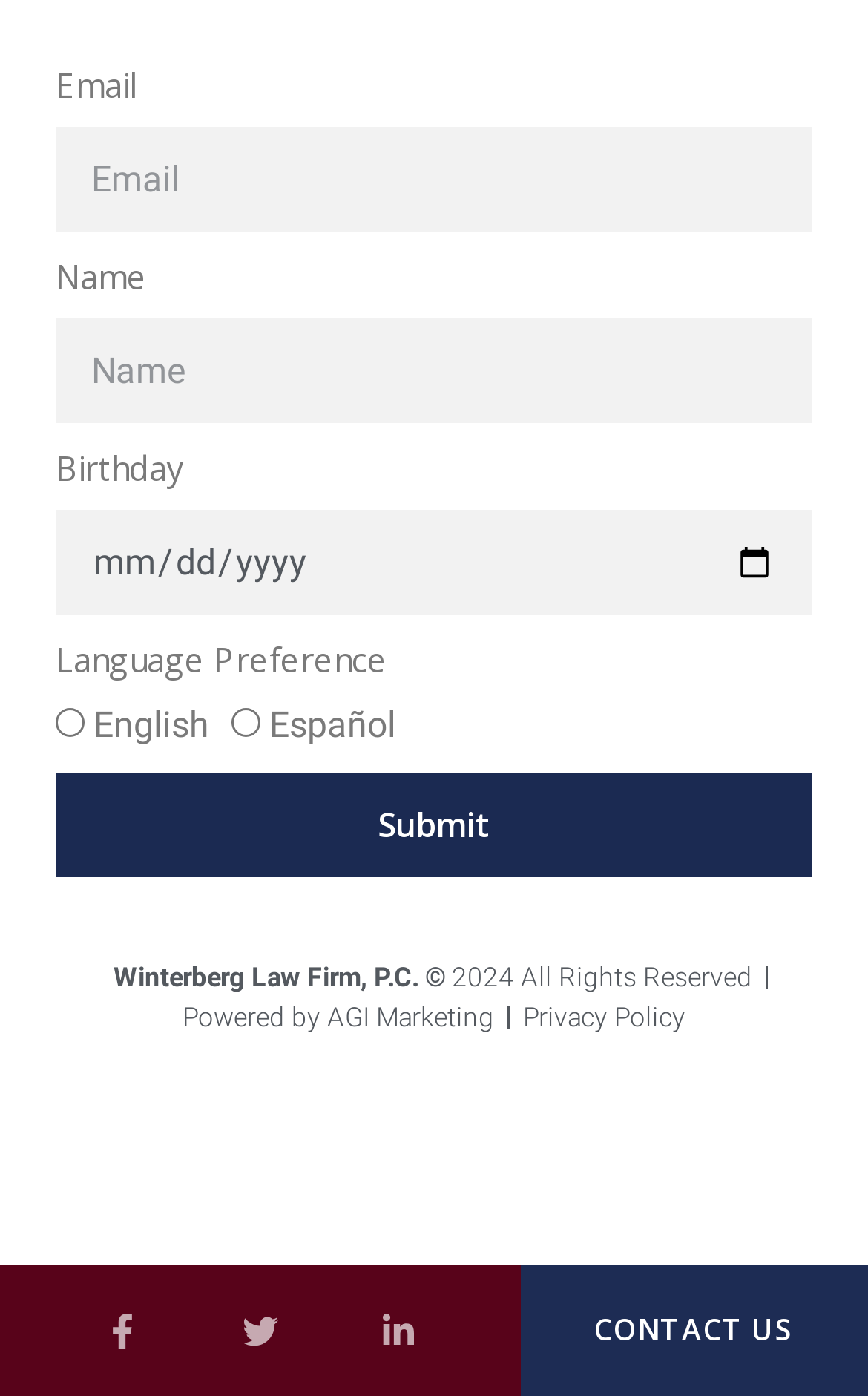Please locate the bounding box coordinates of the element's region that needs to be clicked to follow the instruction: "Select birthday". The bounding box coordinates should be provided as four float numbers between 0 and 1, i.e., [left, top, right, bottom].

[0.064, 0.366, 0.936, 0.441]